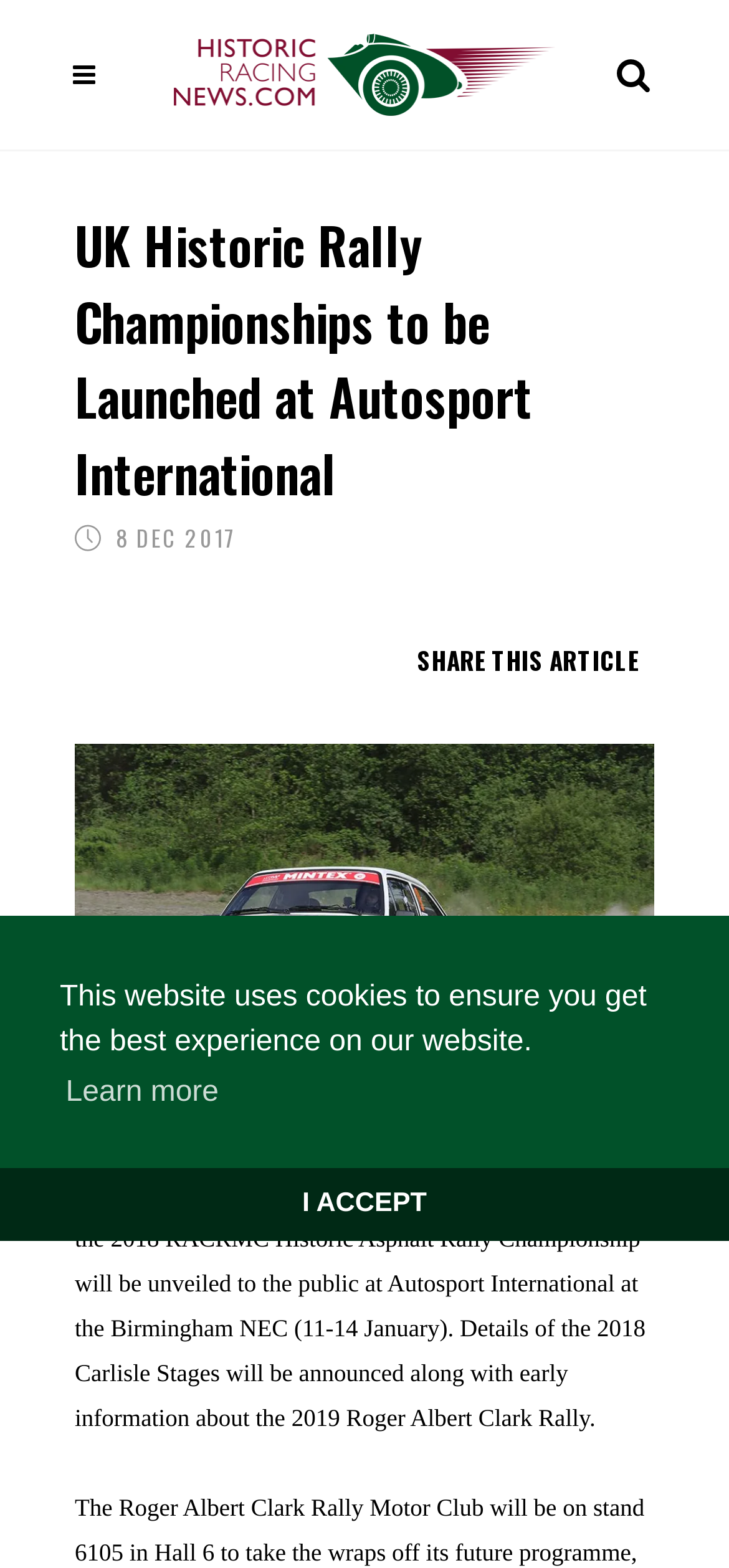What is the event where the championships will be unveiled?
Make sure to answer the question with a detailed and comprehensive explanation.

Based on the webpage content, it is mentioned that the 2018 MSA British Historic Rally Championship and the 2018 RACRMC Historic Asphalt Rally Championship will be unveiled to the public at Autosport International at the Birmingham NEC.